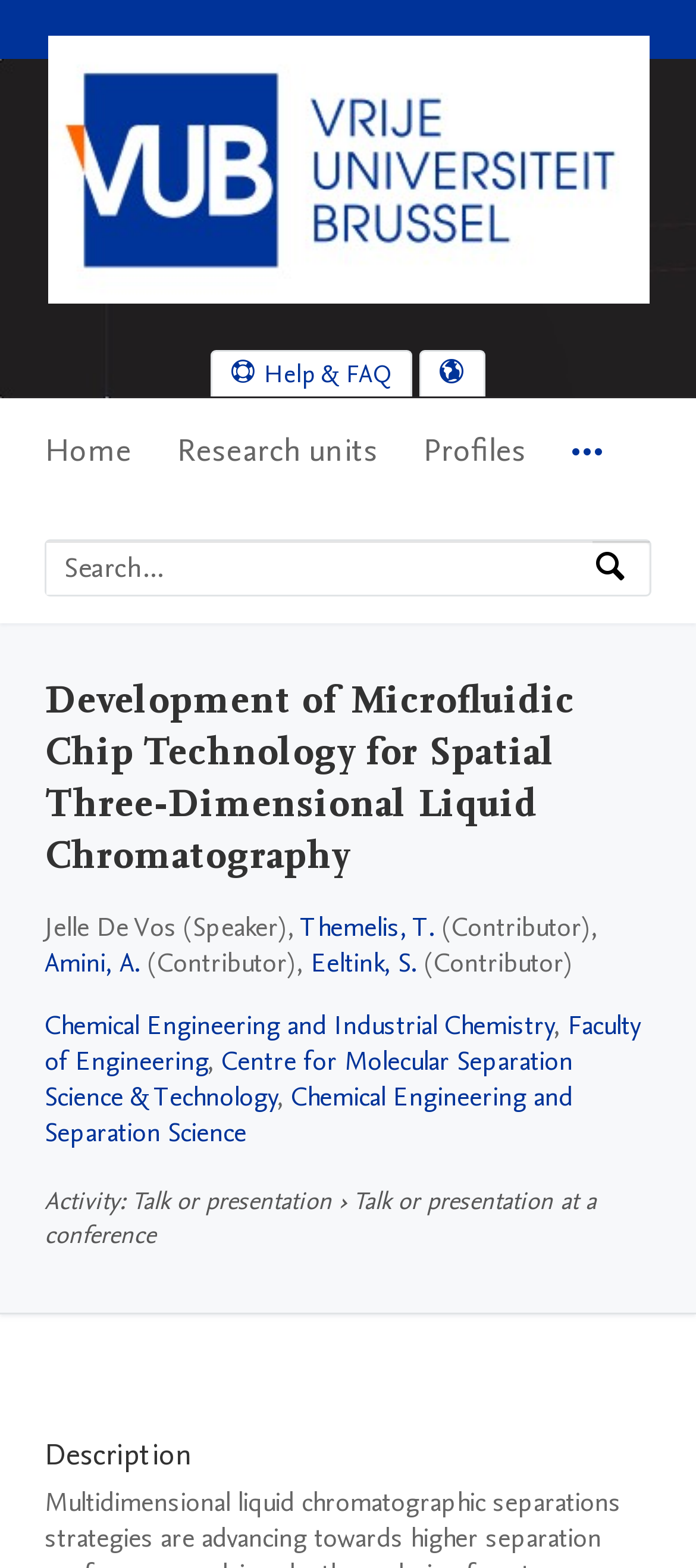Please identify the bounding box coordinates of the region to click in order to complete the task: "Click the 'Help & FAQ' link". The coordinates must be four float numbers between 0 and 1, specified as [left, top, right, bottom].

[0.305, 0.224, 0.59, 0.253]